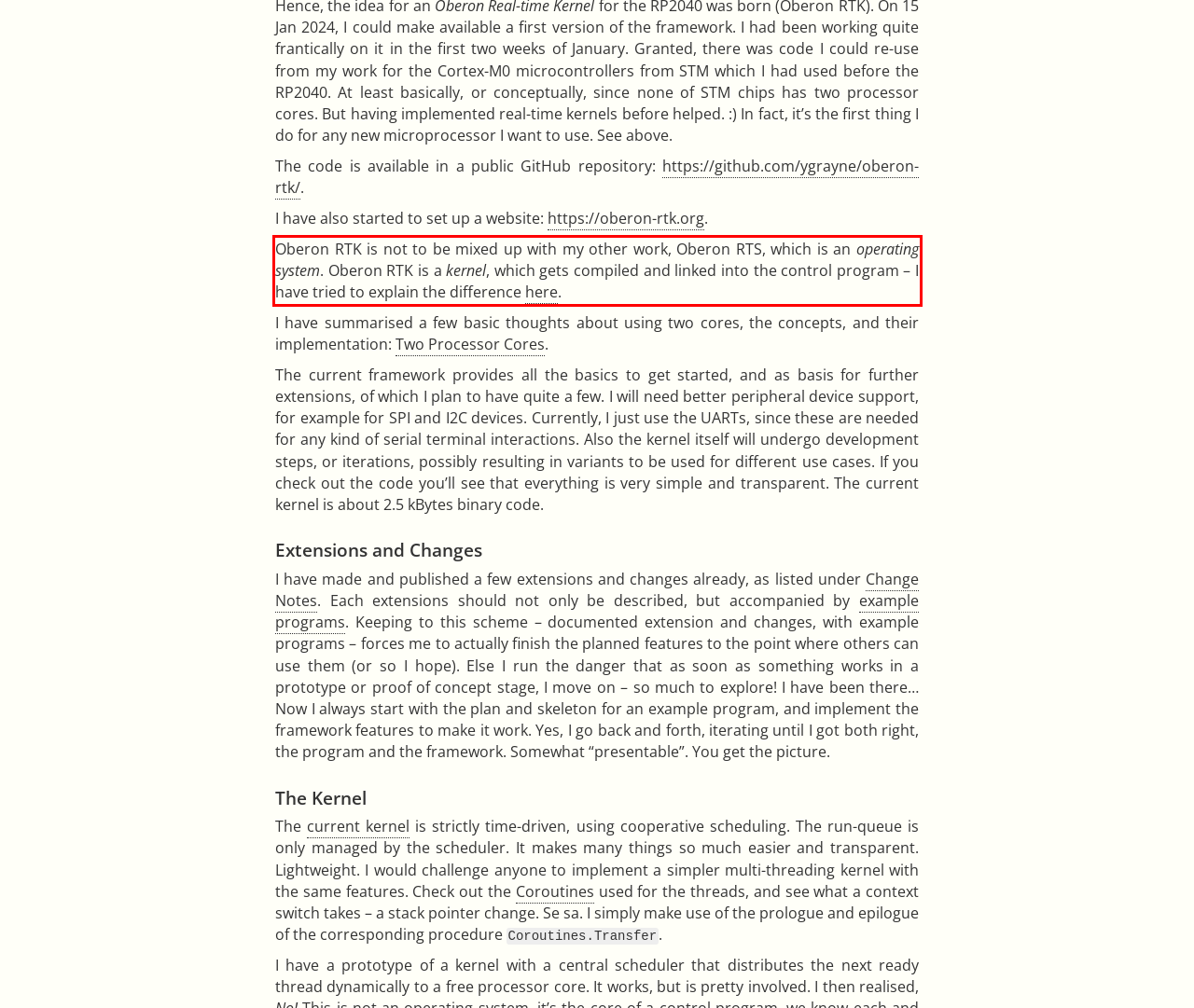You have a screenshot of a webpage with a UI element highlighted by a red bounding box. Use OCR to obtain the text within this highlighted area.

Oberon RTK is not to be mixed up with my other work, Oberon RTS, which is an operating system. Oberon RTK is a kernel, which gets compiled and linked into the control program – I have tried to explain the difference here.